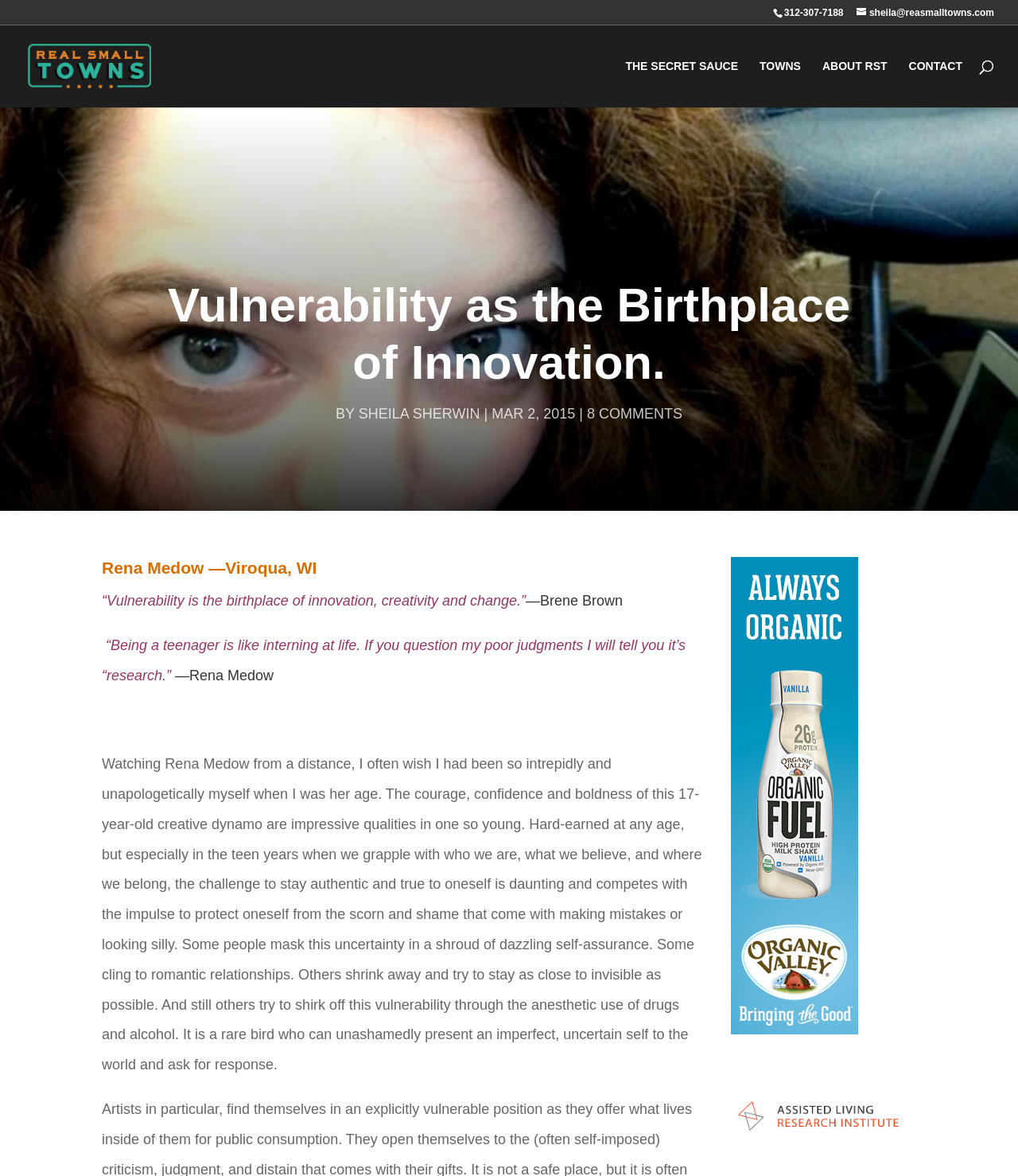Given the following UI element description: "8 comments", find the bounding box coordinates in the webpage screenshot.

[0.576, 0.345, 0.67, 0.359]